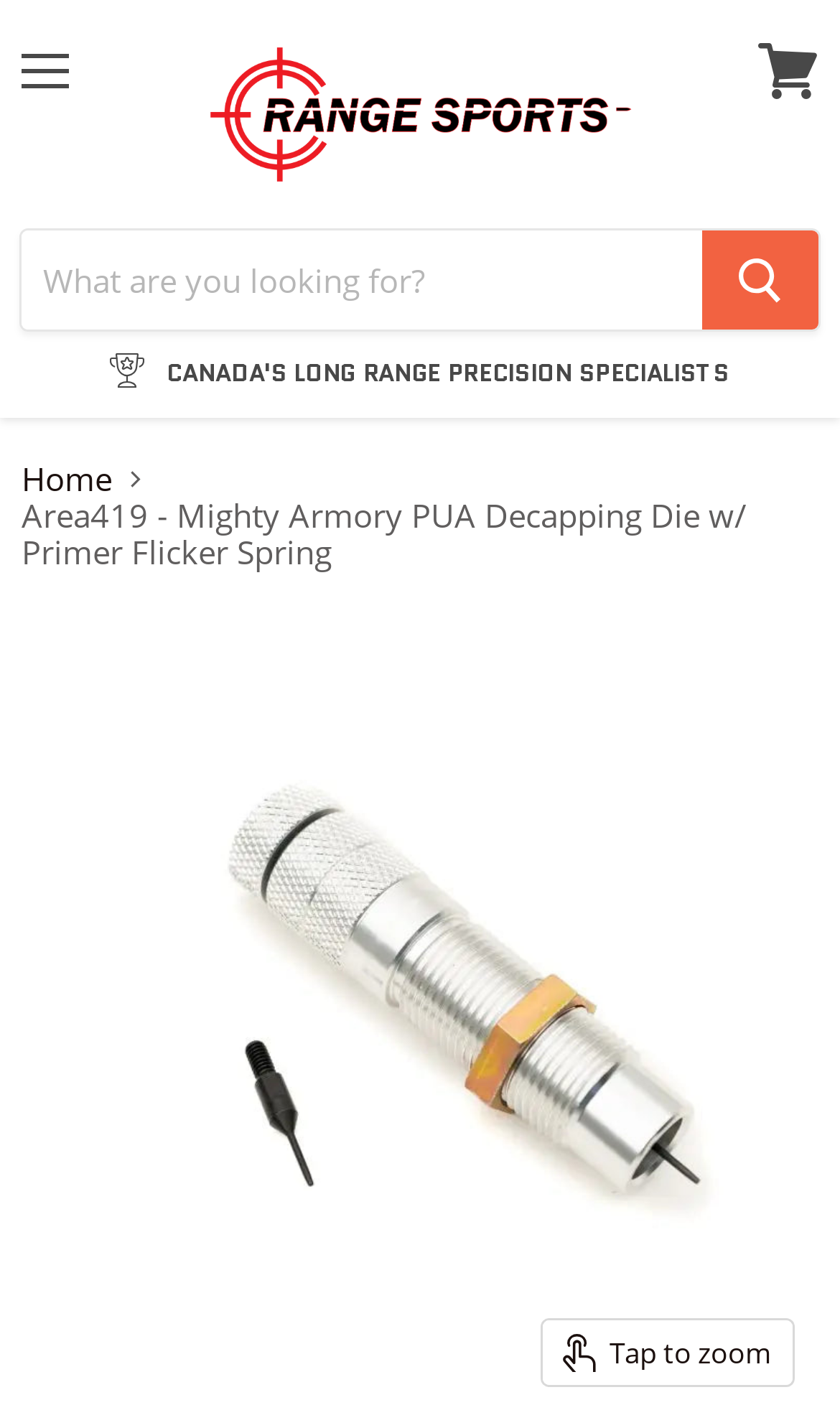From the given element description: "View cart", find the bounding box for the UI element. Provide the coordinates as four float numbers between 0 and 1, in the order [left, top, right, bottom].

[0.877, 0.015, 1.0, 0.084]